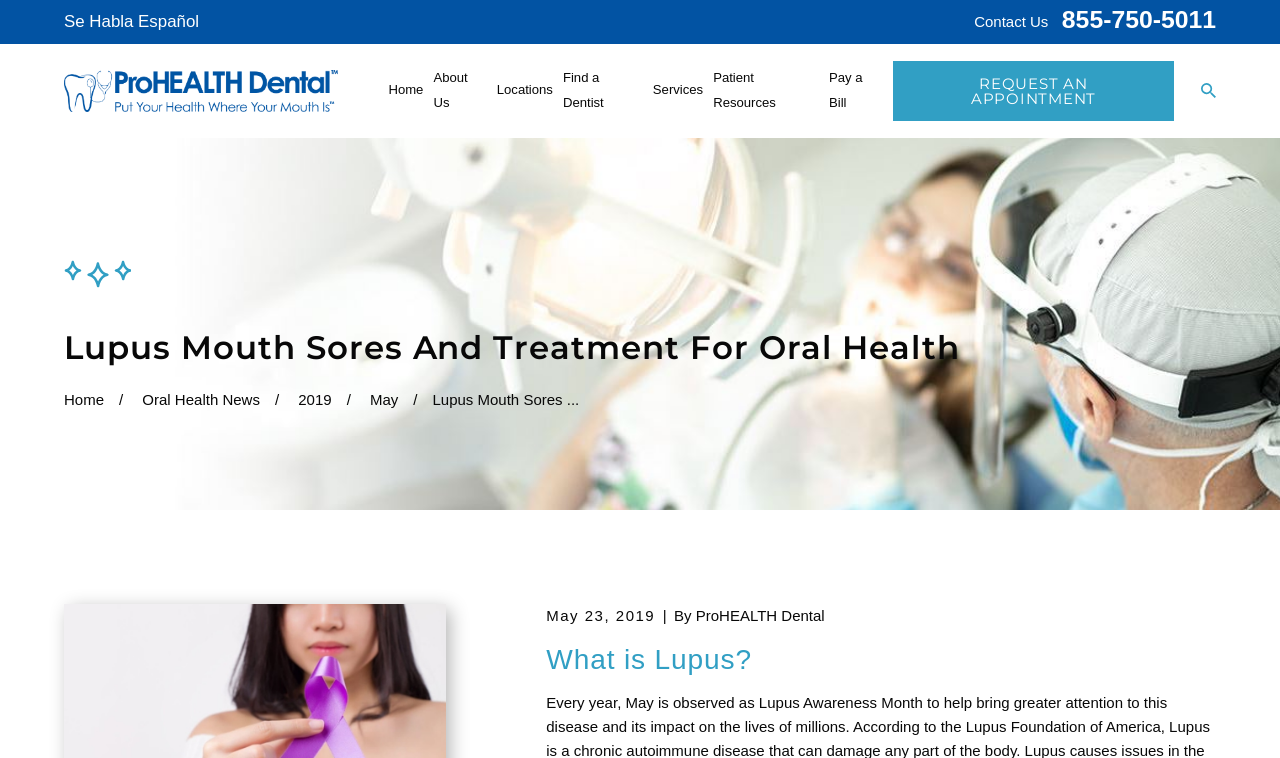What is the date of the latest article? From the image, respond with a single word or brief phrase.

May 23, 2019